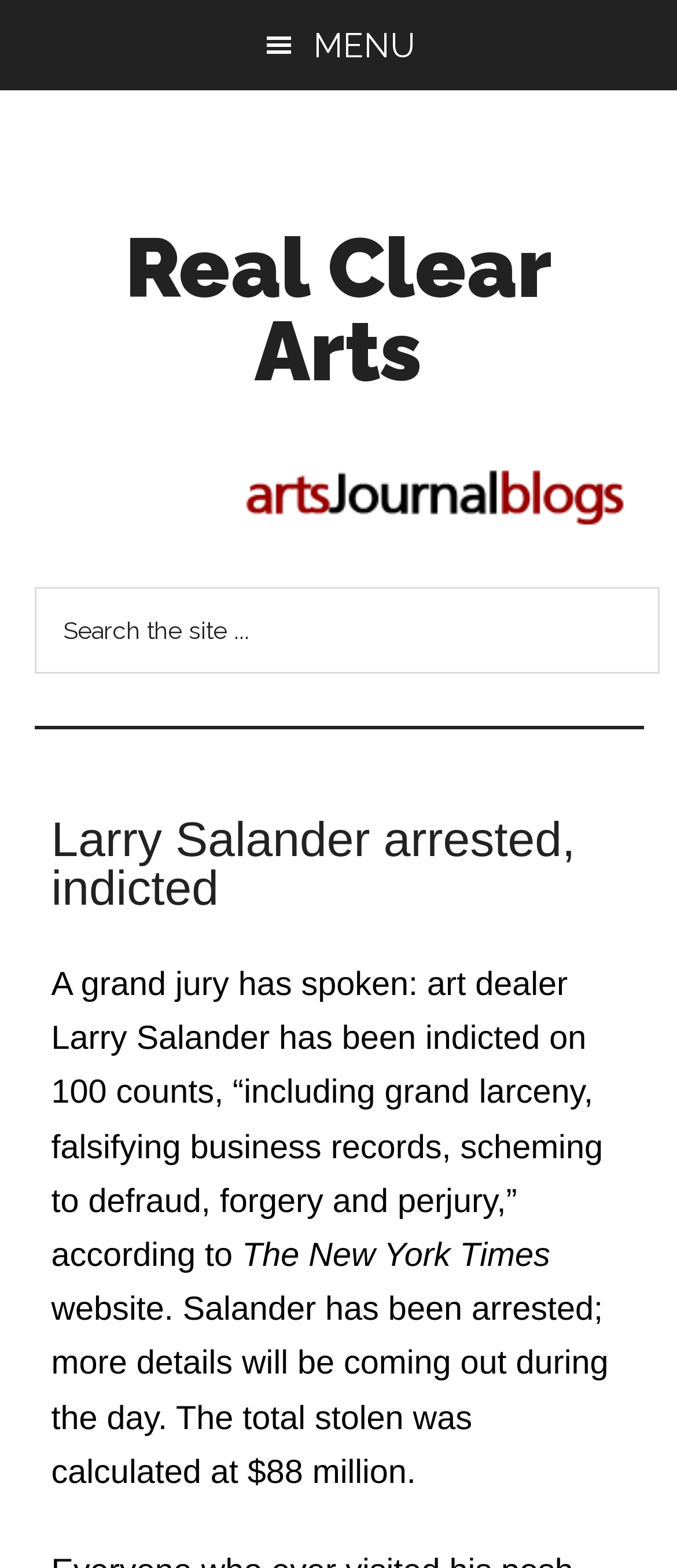What is the name of the art dealer mentioned in the article?
Using the image provided, answer with just one word or phrase.

Larry Salander